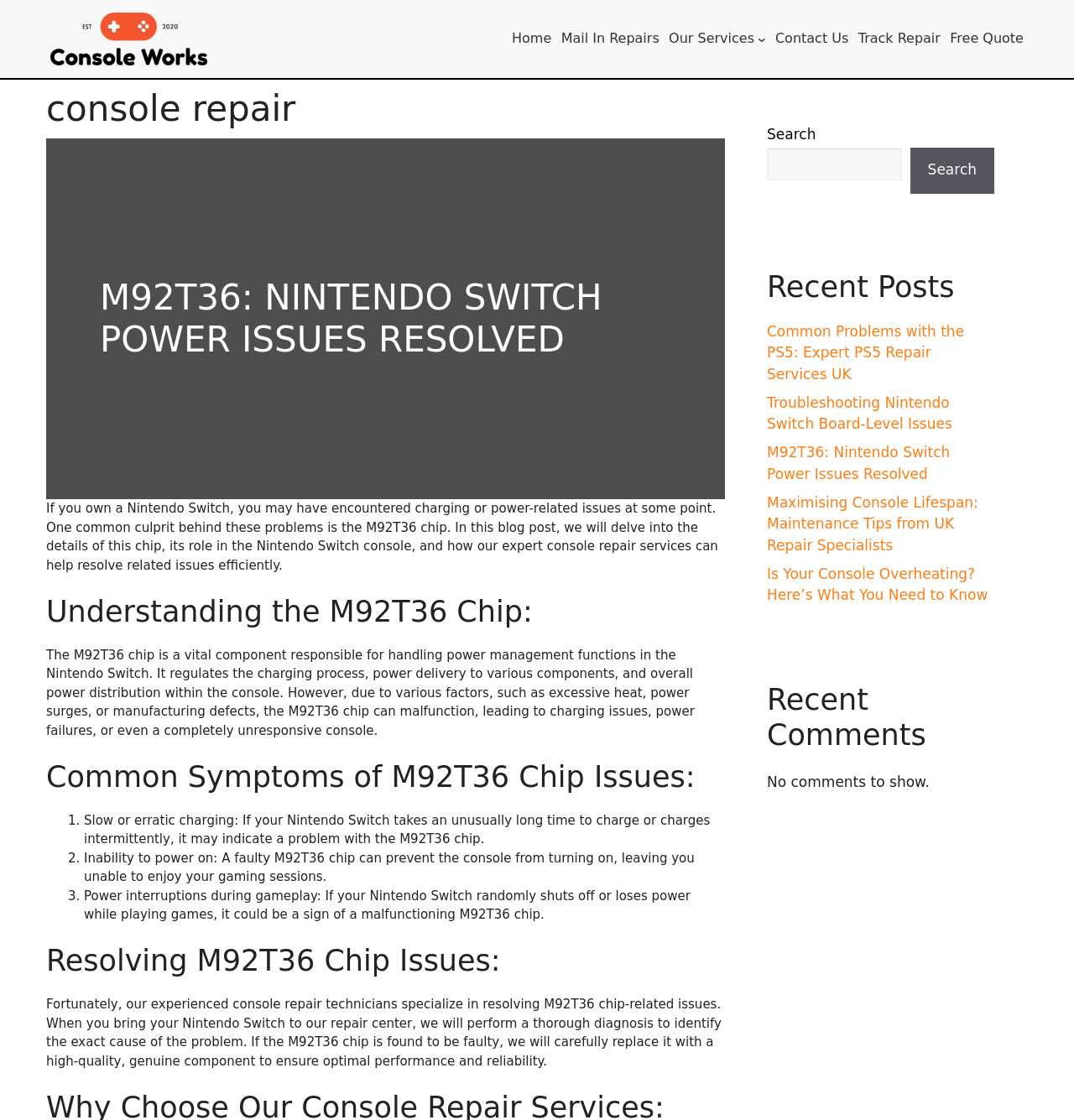What is the purpose of the search box? From the image, respond with a single word or brief phrase.

search the website